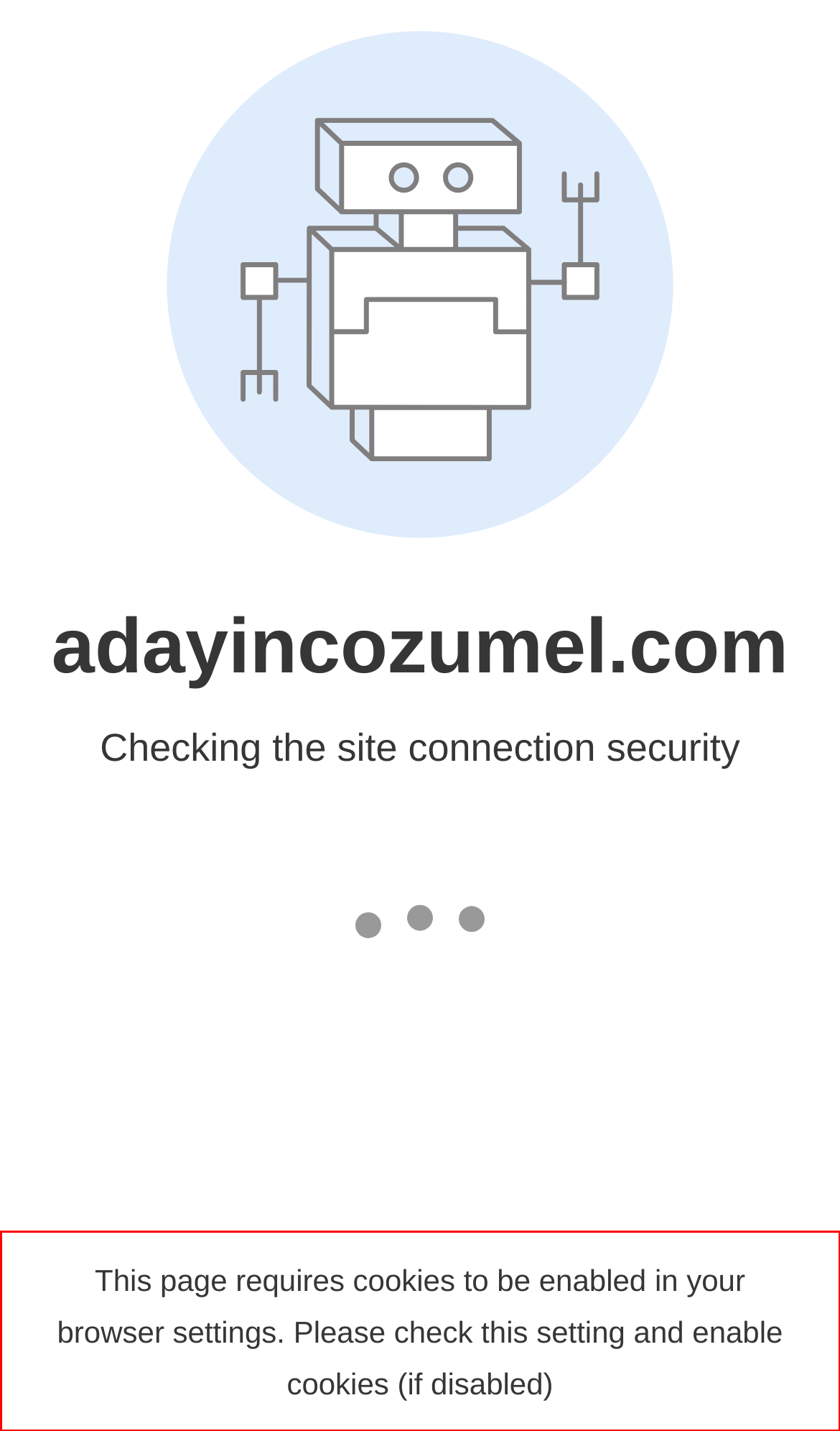You have a screenshot of a webpage with a UI element highlighted by a red bounding box. Use OCR to obtain the text within this highlighted area.

This page requires cookies to be enabled in your browser settings. Please check this setting and enable cookies (if disabled)